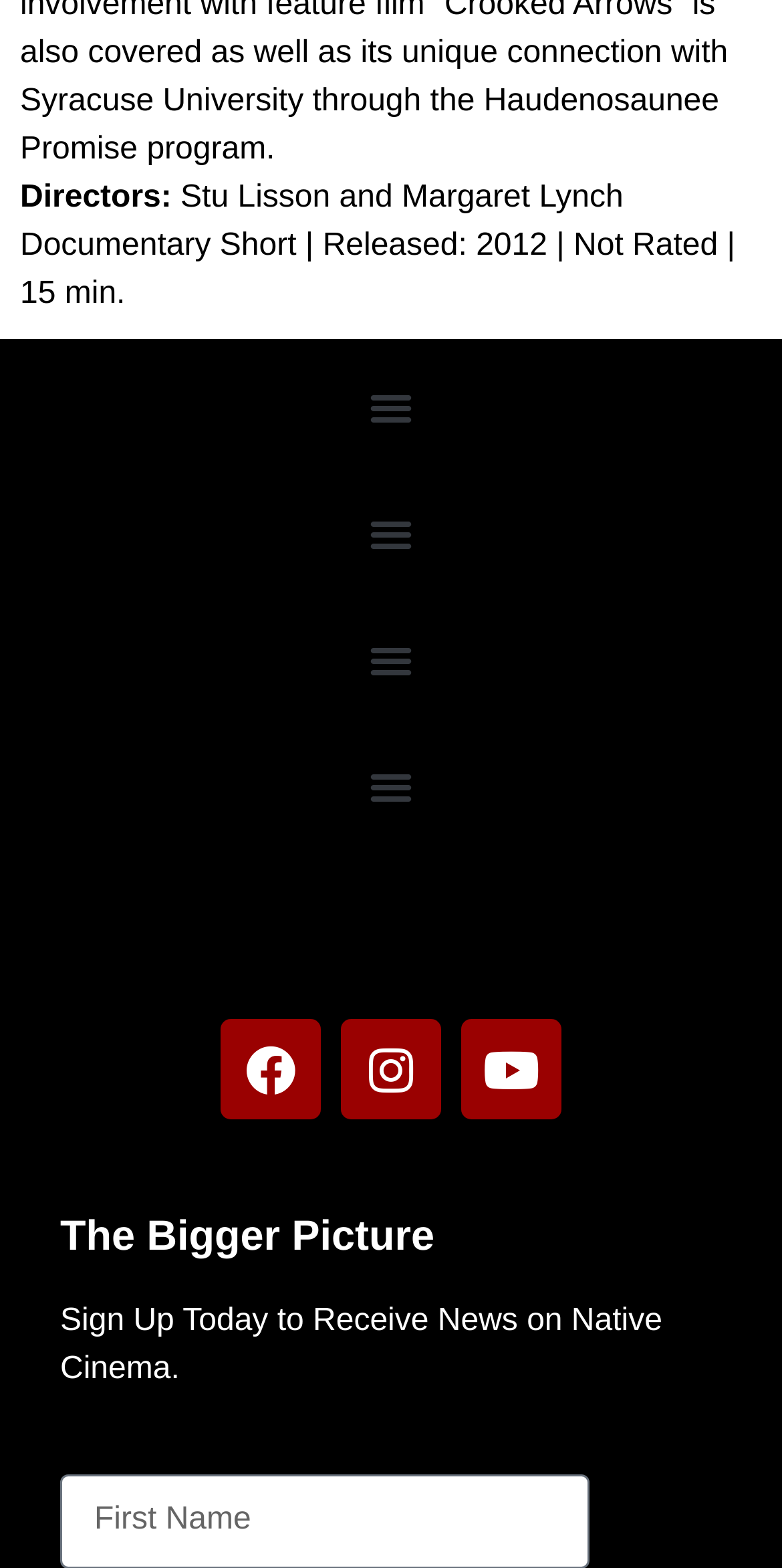Identify the bounding box coordinates for the UI element mentioned here: "Youtube". Provide the coordinates as four float values between 0 and 1, i.e., [left, top, right, bottom].

[0.59, 0.65, 0.718, 0.714]